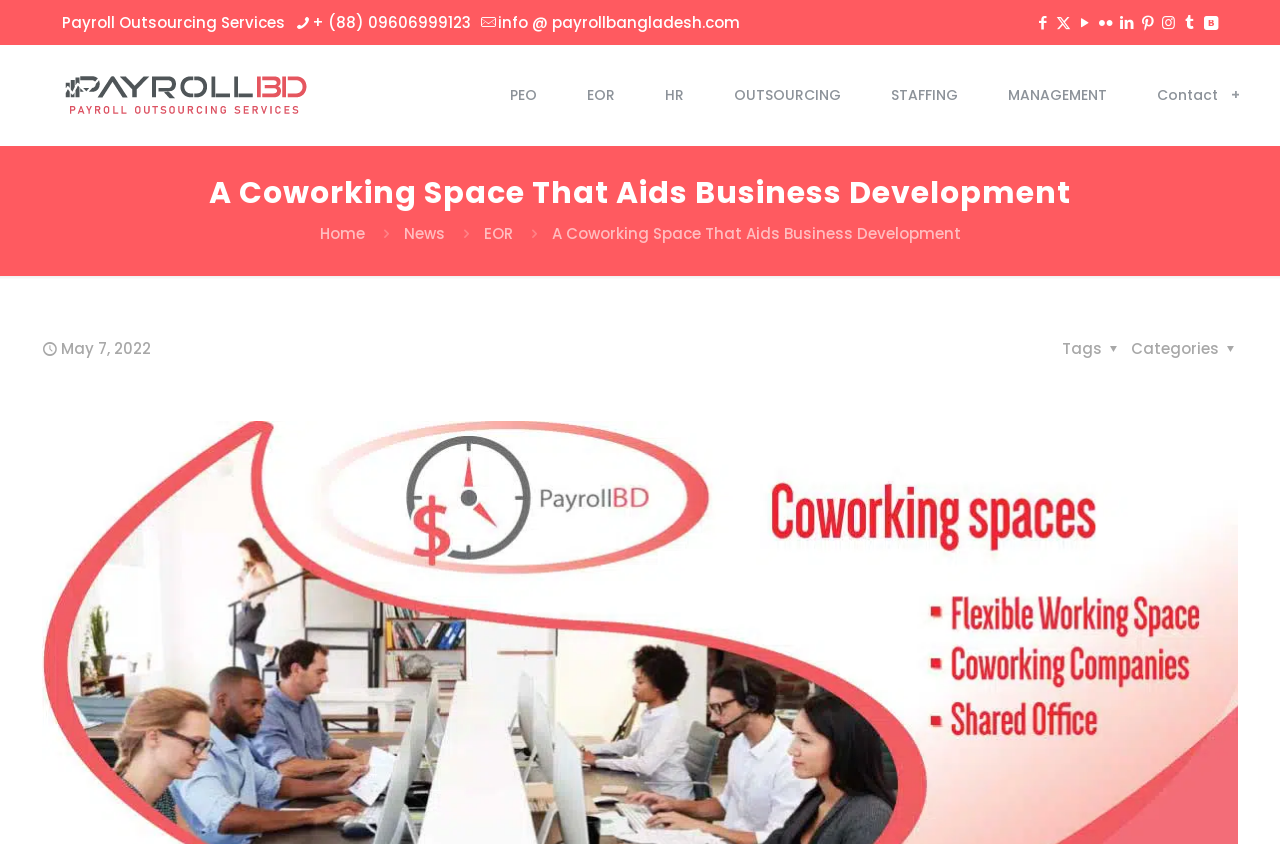Identify the bounding box coordinates of the HTML element based on this description: "STAFFING".

[0.68, 0.053, 0.772, 0.172]